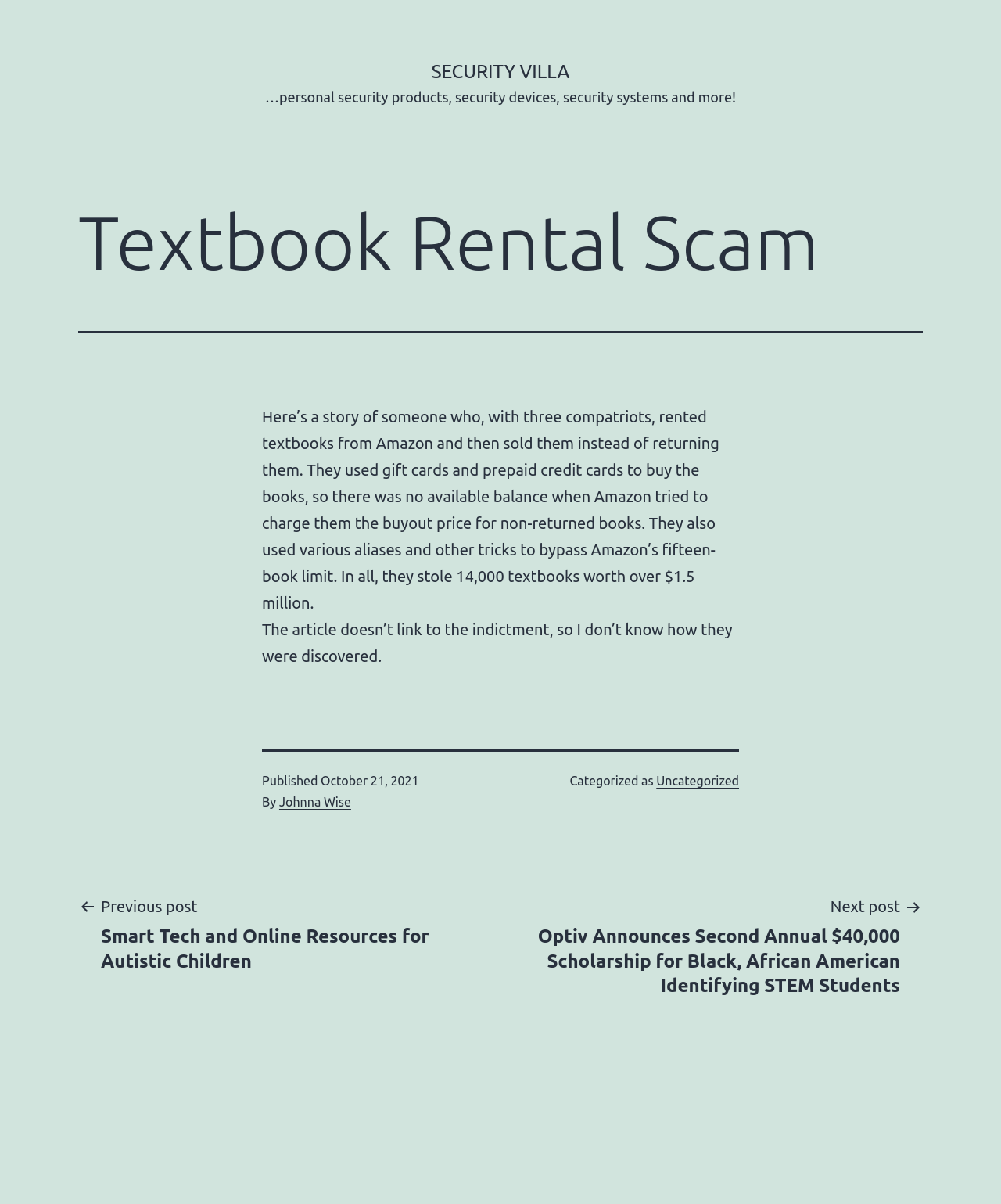Extract the main title from the webpage.

Textbook Rental Scam